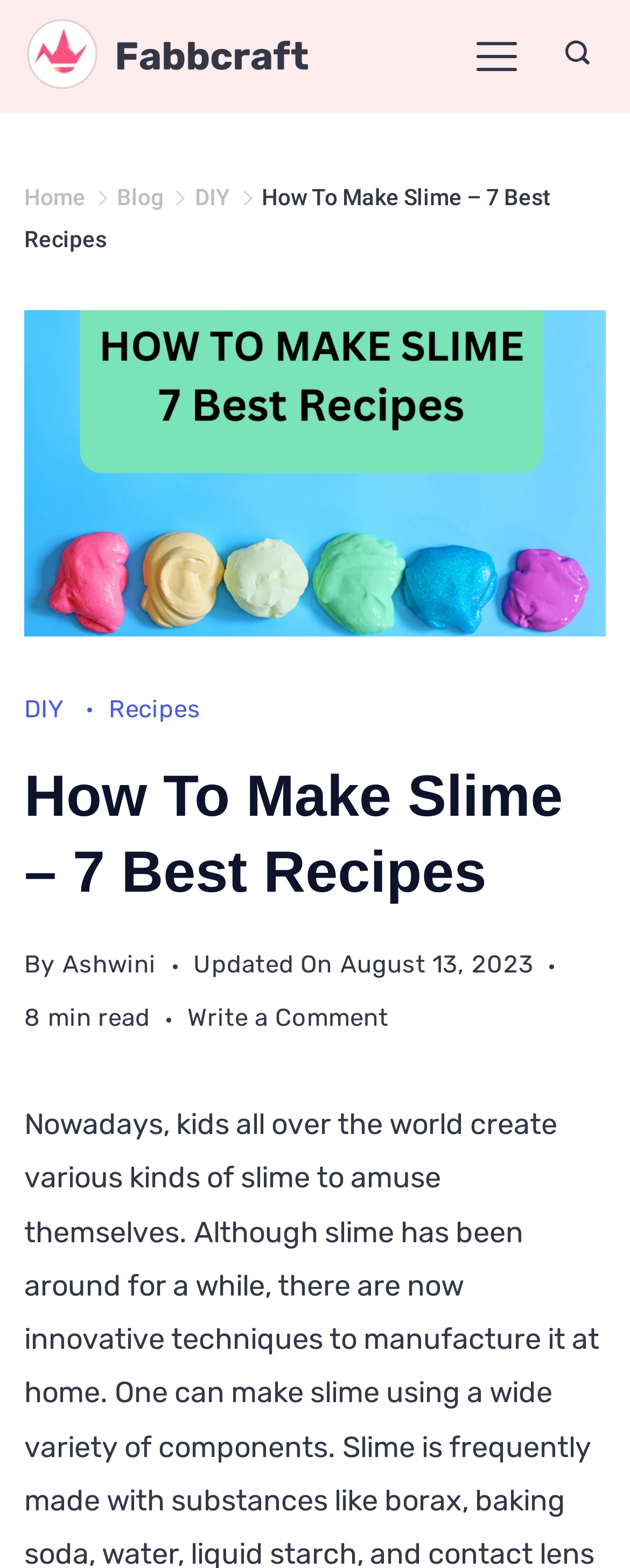Please identify the bounding box coordinates of the clickable area that will allow you to execute the instruction: "read DIY tutorials".

[0.309, 0.117, 0.366, 0.134]